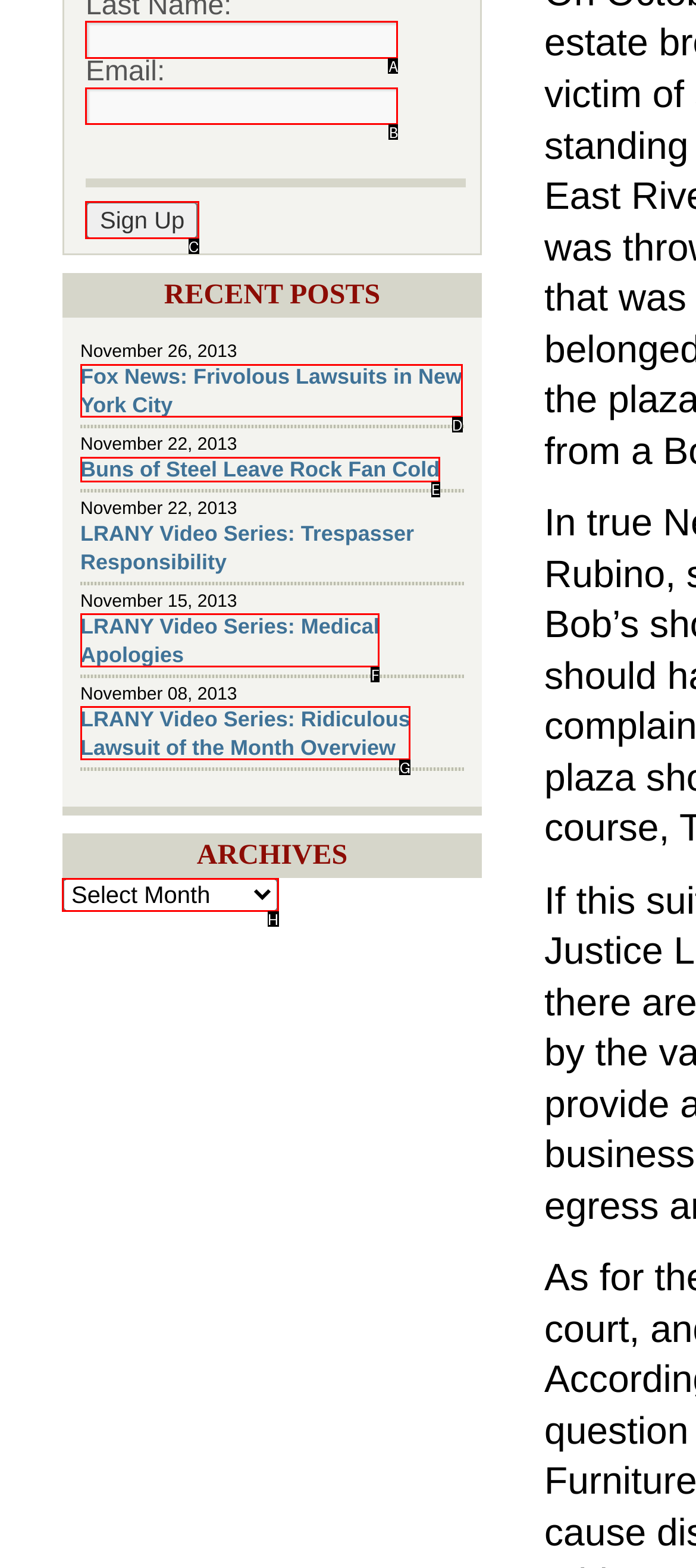Choose the letter that best represents the description: name="fields[last_name][value]". Provide the letter as your response.

A